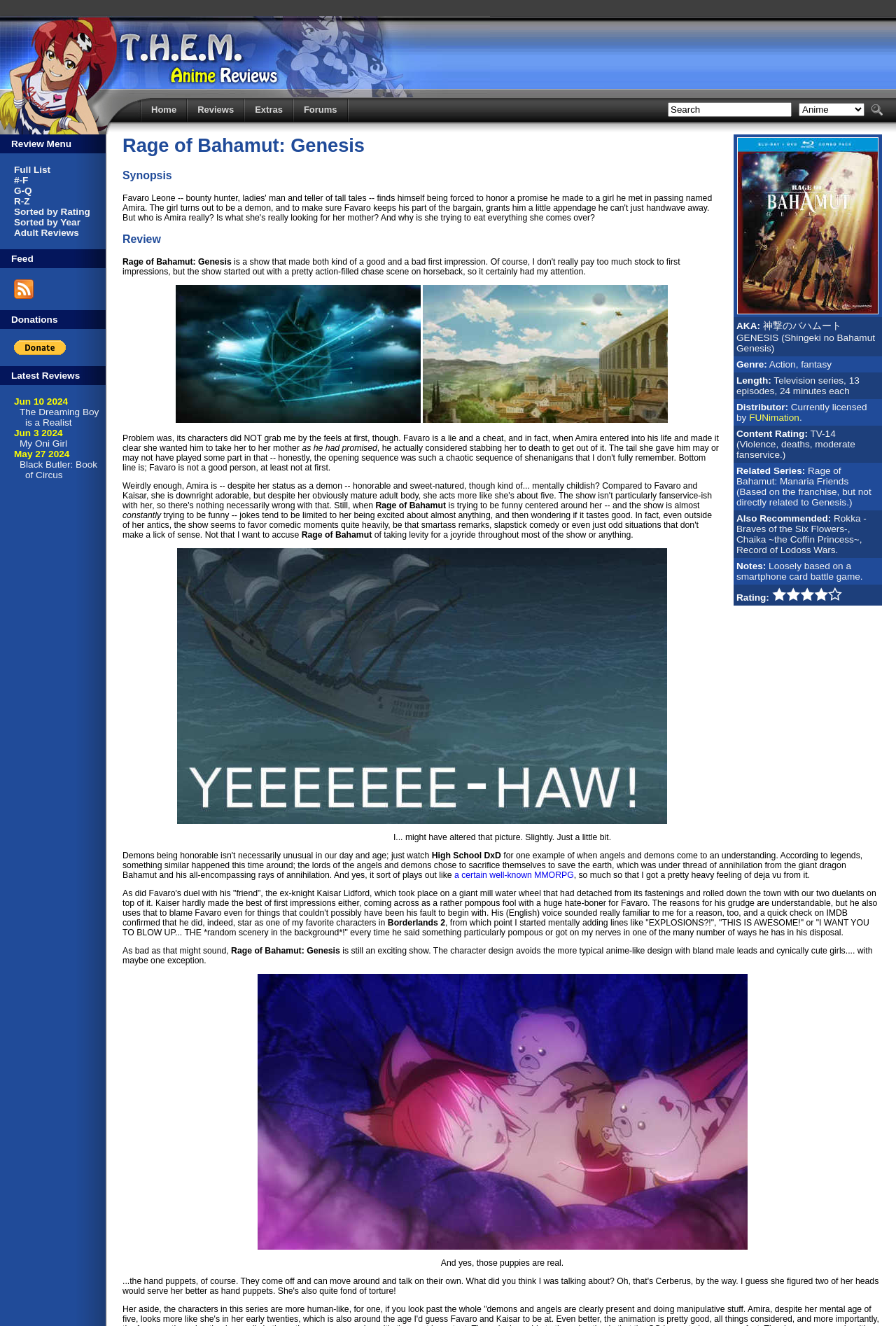Describe every aspect of the webpage comprehensively.

The webpage is dedicated to reviews, information, humor, and discussion on Japanese animation. At the top, there is a logo image with the text "THEM Anime Reviews" and a navigation menu with links to "Home", "Reviews", "Extras", "Forums", and "Search Anime Search". 

Below the navigation menu, there is a search bar with a text box, a dropdown menu, and a search button. 

Further down, there are several links to different sections of the website, including "Full List", "Sorted by Rating", "Sorted by Year", and "Adult Reviews". There is also a "Feed" section, a "Donations" section with a PayPal button, and a "Latest Reviews" section with a list of recent reviews, including "The Dreaming Boy is a Realist", "My Oni Girl", and "Black Butler: Book of Circus", each with a date and a link to the review.

On the right side of the page, there is a table with information about the anime "Rage of Bahamut: Genesis", including its region A Blu-ray box art, genre, length, distributor, content rating, and related series.